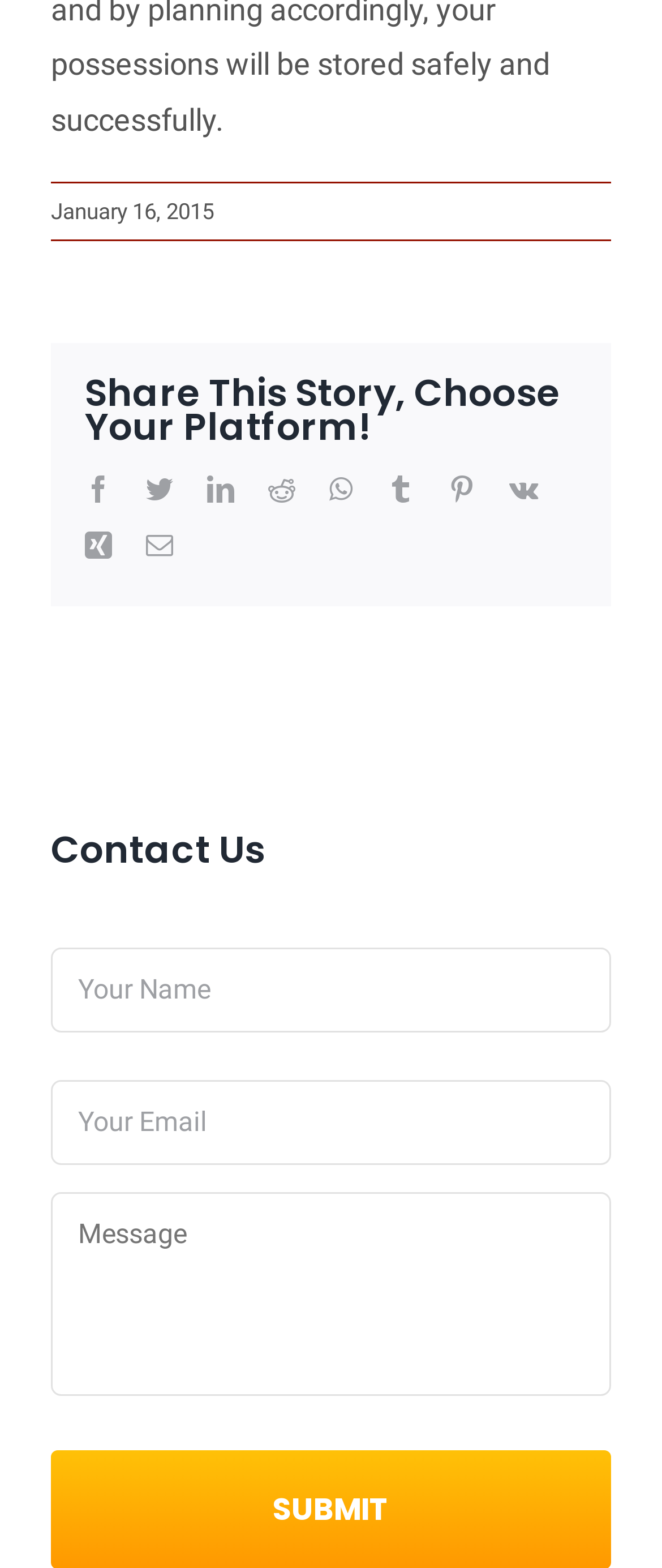Pinpoint the bounding box coordinates of the area that should be clicked to complete the following instruction: "Enter your email". The coordinates must be given as four float numbers between 0 and 1, i.e., [left, top, right, bottom].

[0.077, 0.688, 0.923, 0.743]